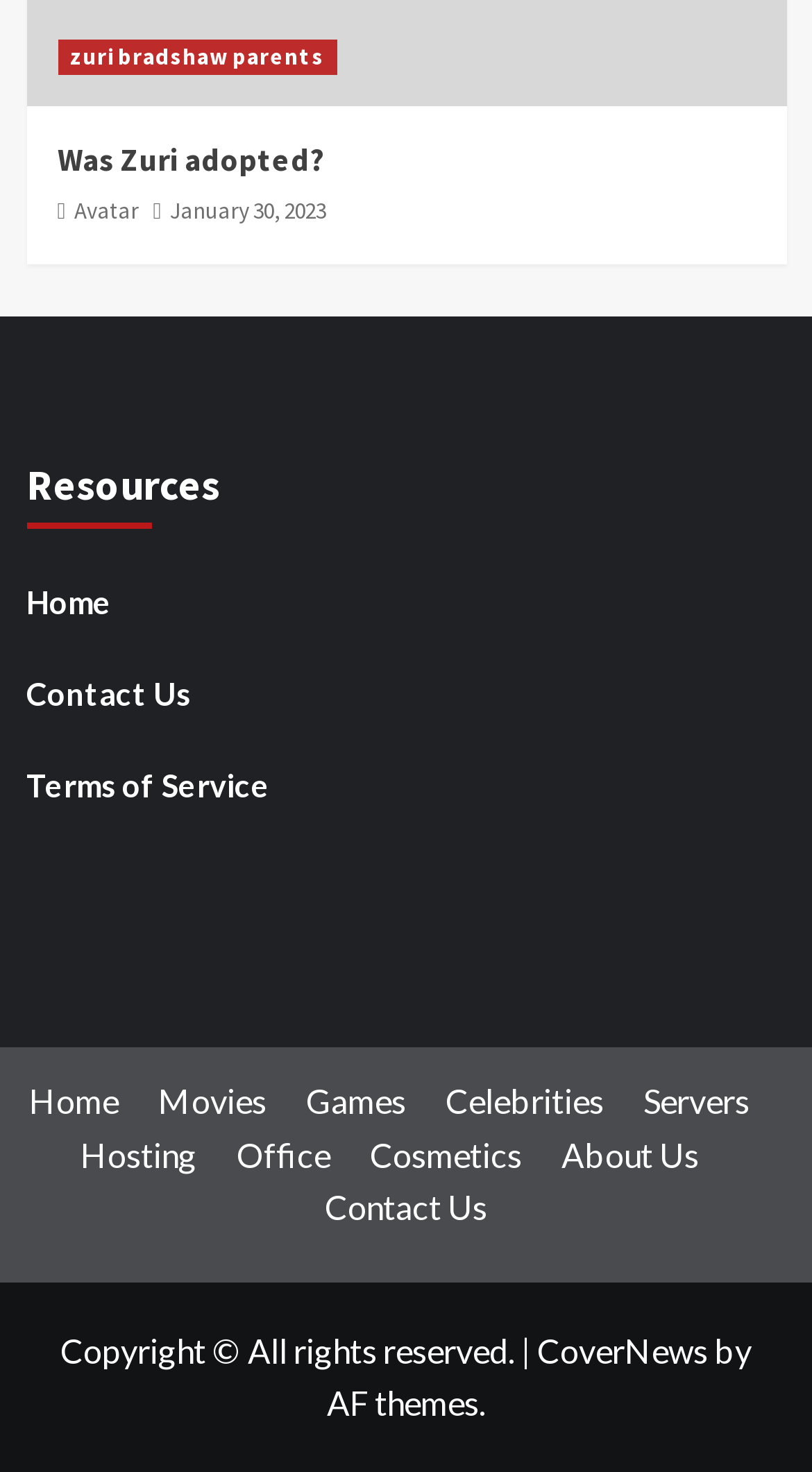Provide the bounding box coordinates for the area that should be clicked to complete the instruction: "Visit 'CoverNews' website".

[0.662, 0.904, 0.872, 0.93]